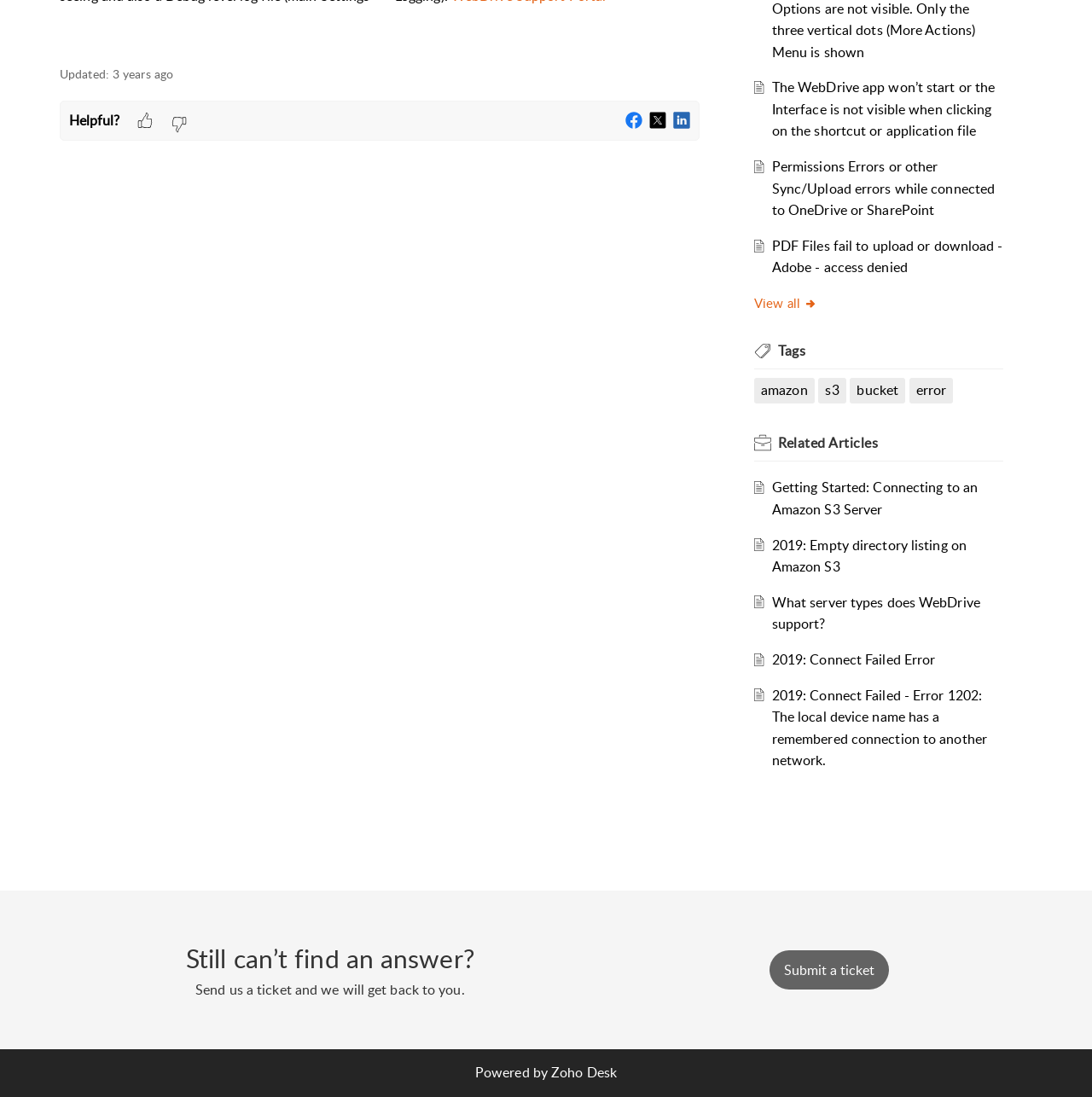Identify the bounding box for the UI element described as: "View all". Ensure the coordinates are four float numbers between 0 and 1, formatted as [left, top, right, bottom].

[0.691, 0.268, 0.748, 0.284]